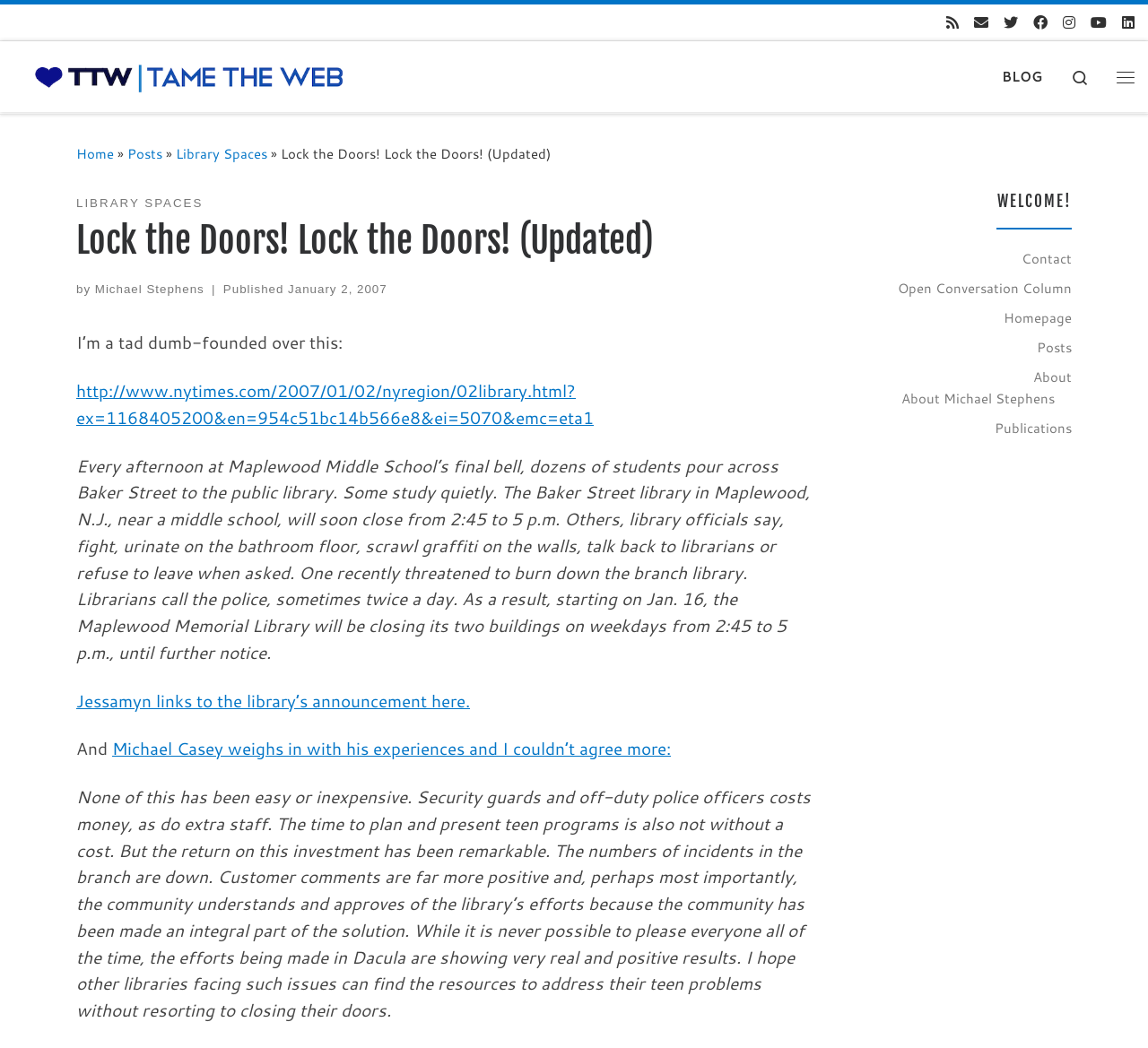Please find the bounding box coordinates of the section that needs to be clicked to achieve this instruction: "Contact the author".

[0.89, 0.237, 0.934, 0.257]